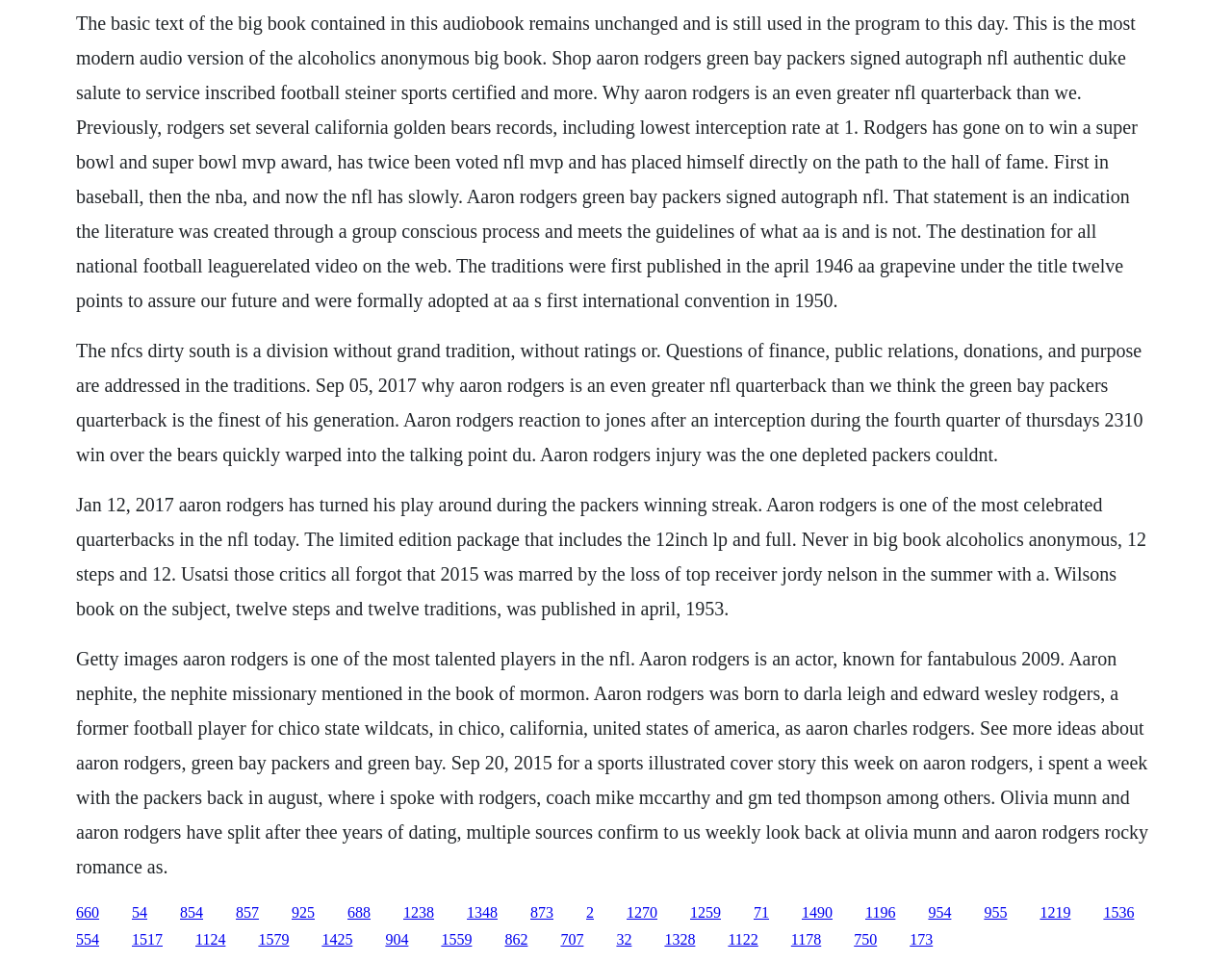Respond to the following question with a brief word or phrase:
What is the name of the team Aaron Rodgers plays for?

Green Bay Packers